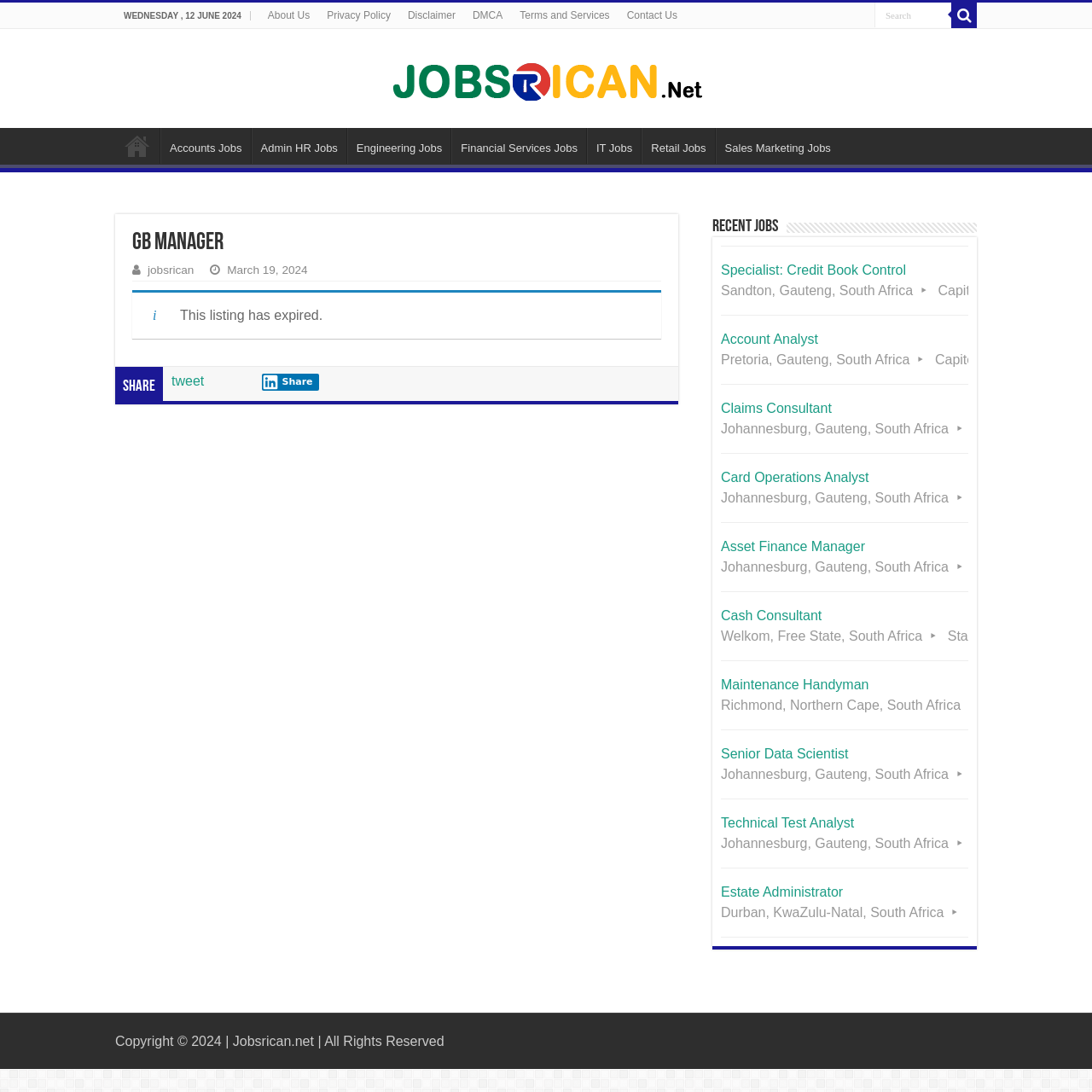Locate the bounding box coordinates of the element I should click to achieve the following instruction: "Share a job listing".

[0.24, 0.342, 0.292, 0.358]